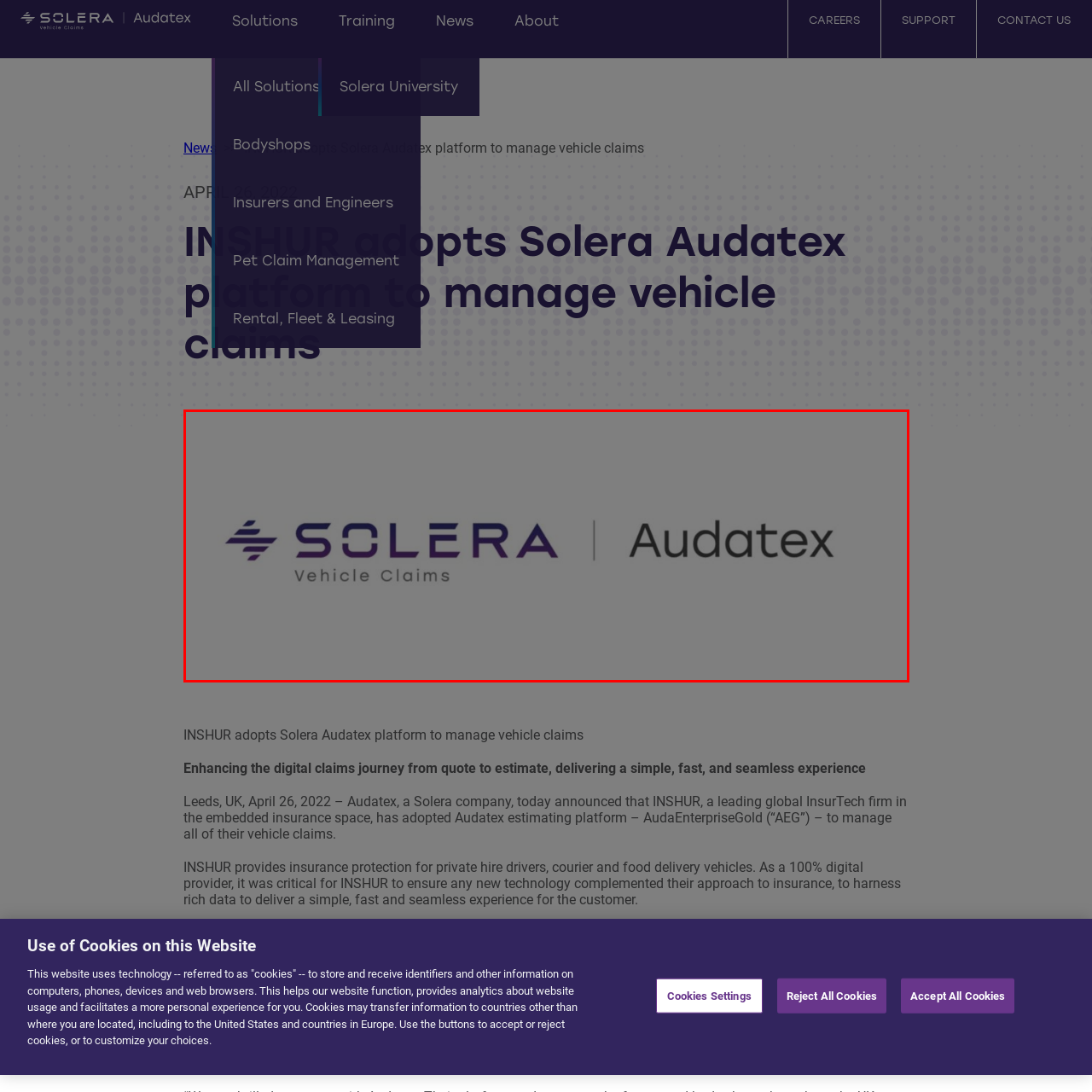What is the focus of Solera?
Examine the image highlighted by the red bounding box and answer briefly with one word or a short phrase.

Vehicle Claims